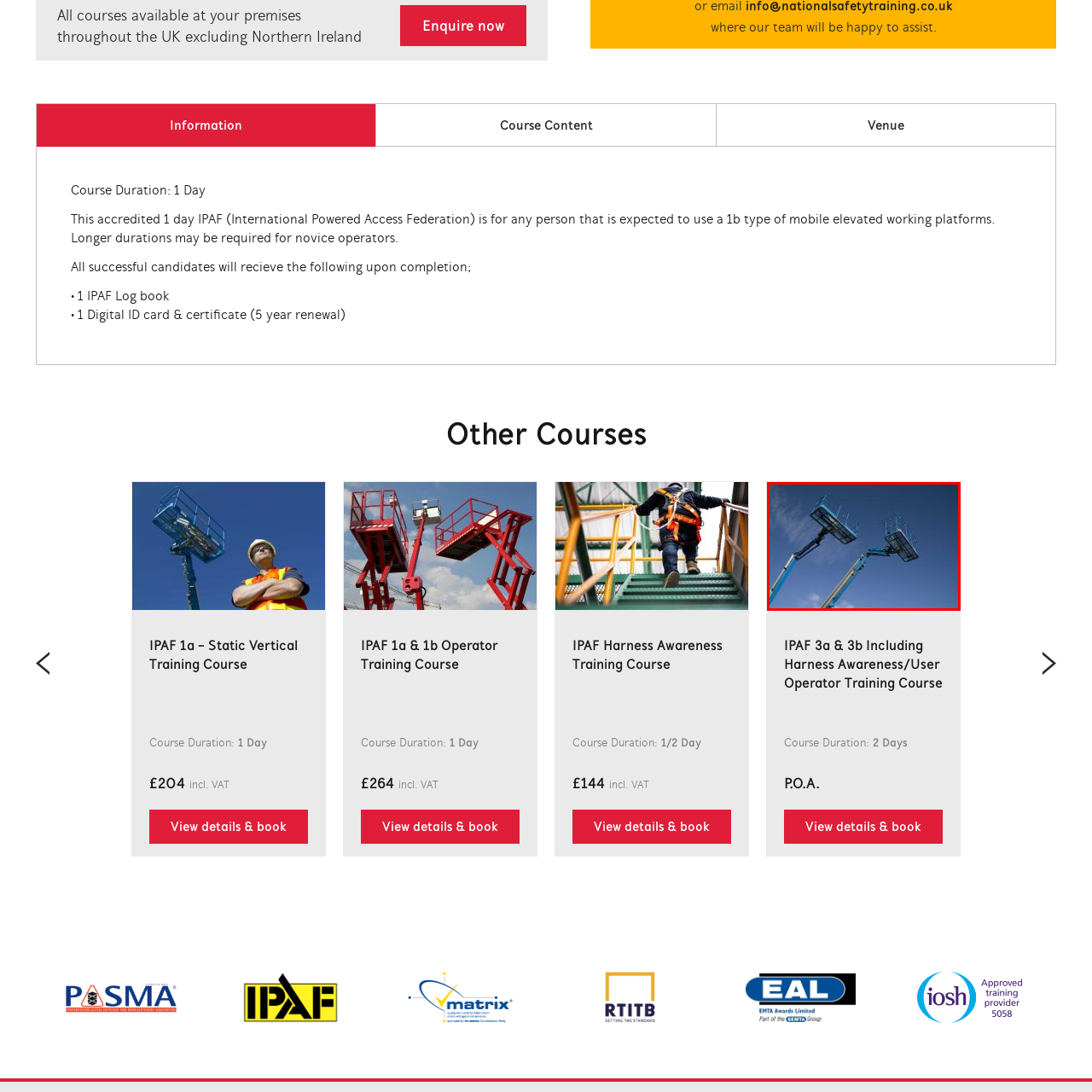Create a detailed narrative of the scene depicted inside the red-outlined image.

The image showcases two mobile elevated working platforms, commonly known as cherry pickers or aerial work platforms, prominently displayed against a clear blue sky. The platforms, equipped with safety railings, are positioned at varying heights, indicating their use for tasks requiring elevation, such as construction or maintenance work. This visual highlights the importance of proper equipment in ensuring safety and accessibility in elevated work environments. The presence of such machinery is essential for training courses related to powered access equipment, such as the IPAF courses mentioned in the surrounding context, which focus on safe operation and best practices for using these types of lifts.